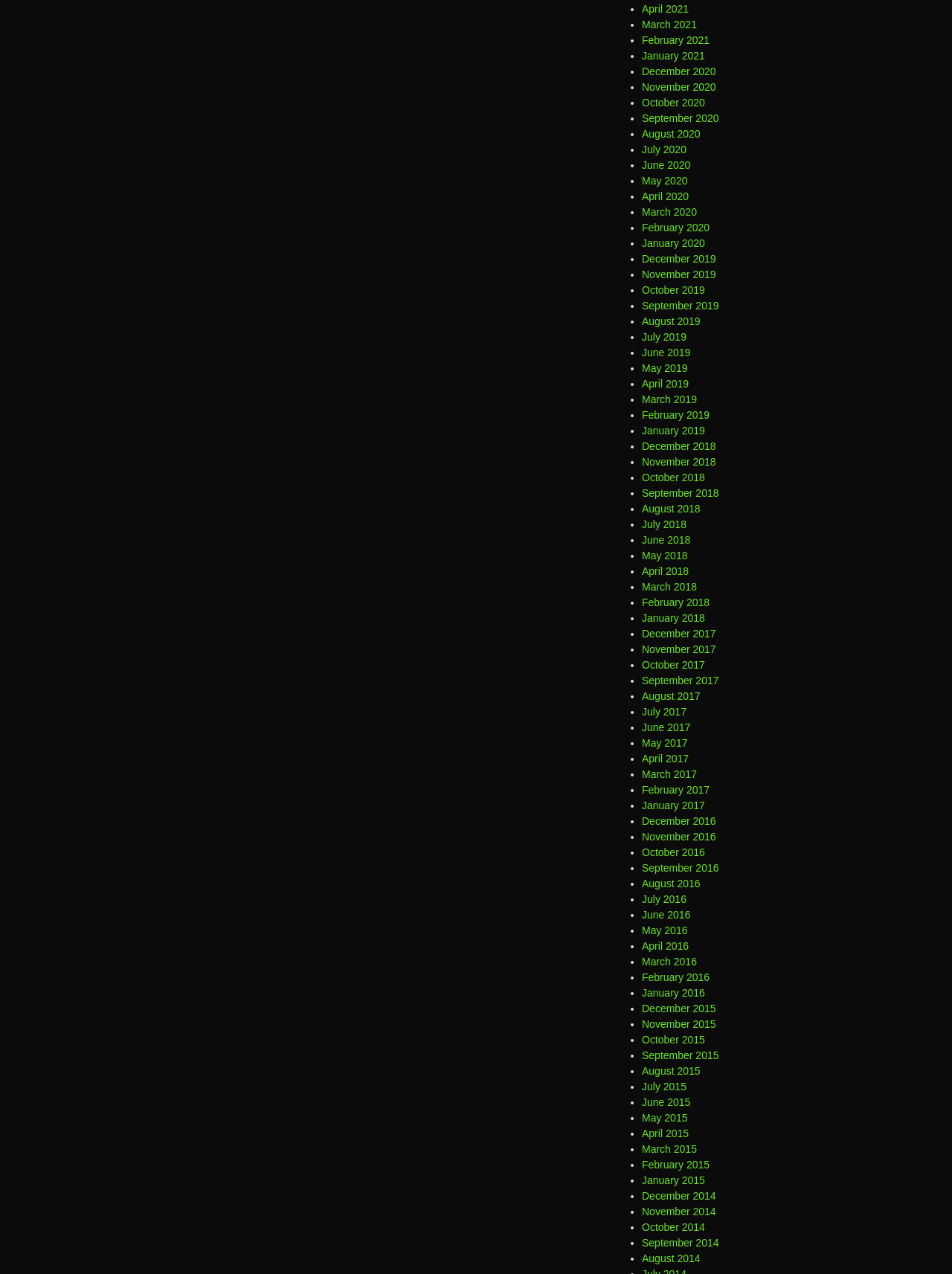What is the pattern of the list?
Could you answer the question with a detailed and thorough explanation?

I observed that the list consists of links to monthly archives, with each link representing a month and year, and the list is organized in reverse chronological order.